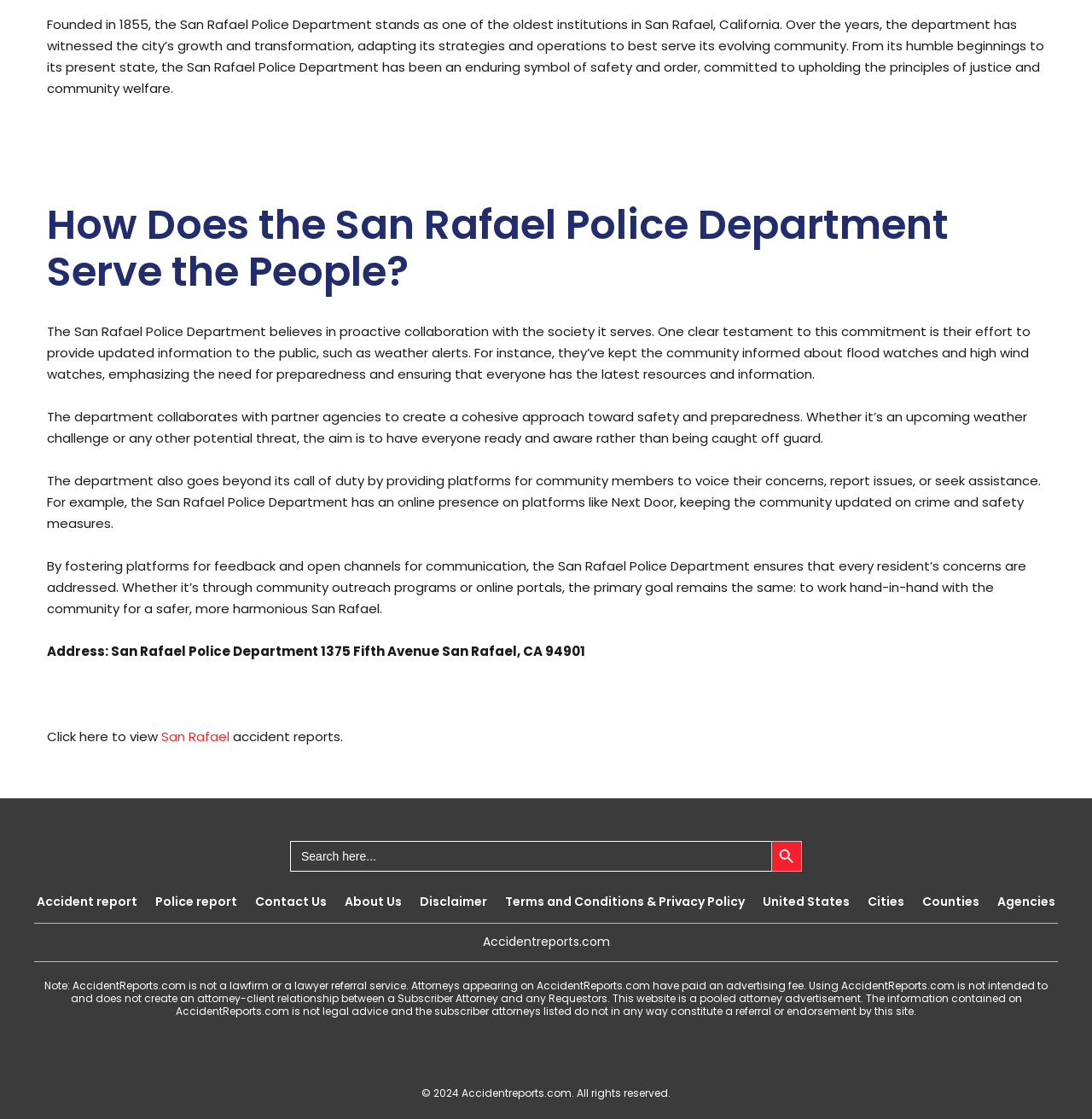Provide the bounding box coordinates for the area that should be clicked to complete the instruction: "Click on San Rafael".

[0.148, 0.65, 0.21, 0.666]